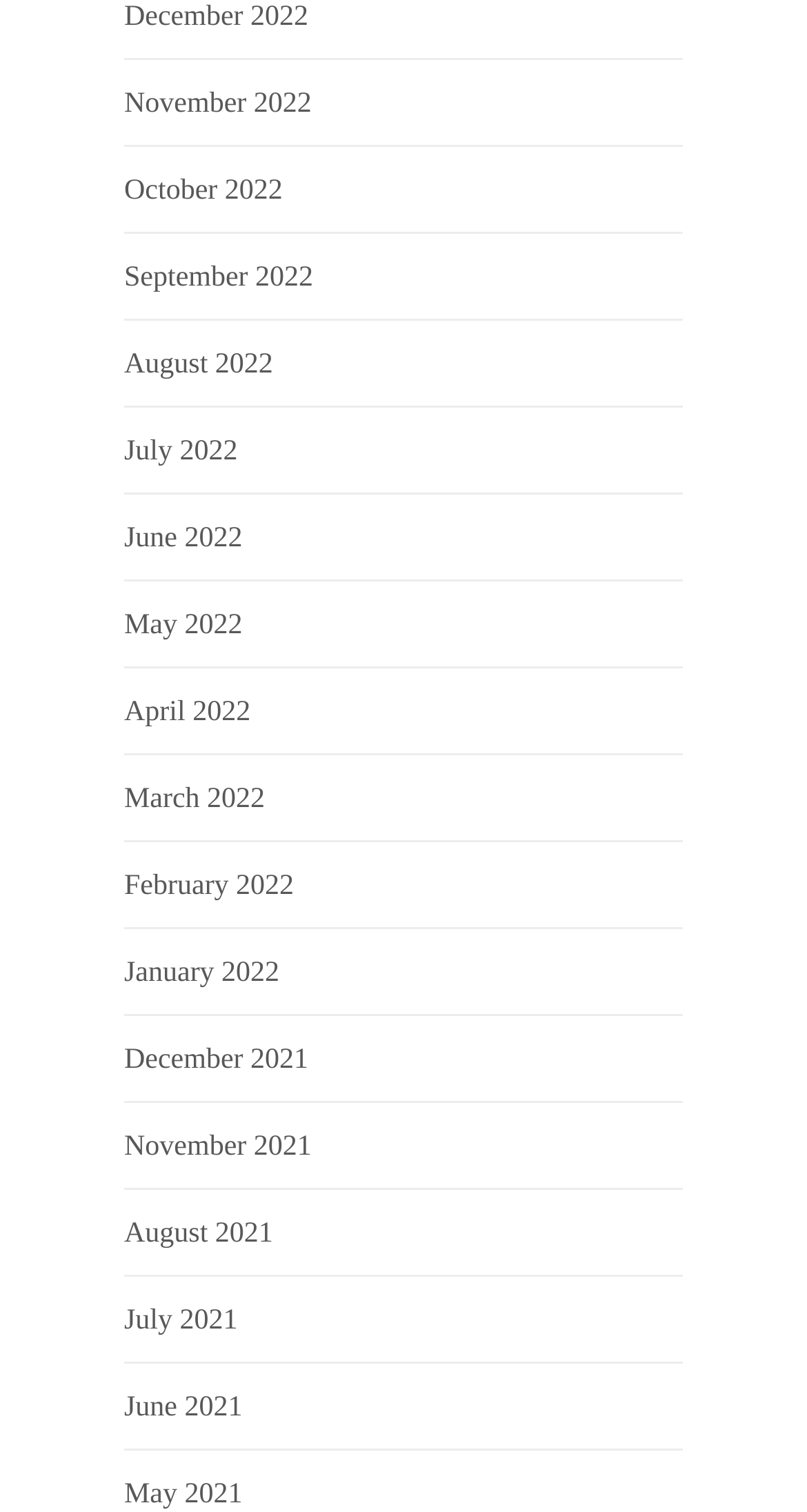How many months are listed in 2022?
Using the image as a reference, give an elaborate response to the question.

I counted the number of links with '2022' in their text and found that there are 12 months listed in 2022, from January to December.